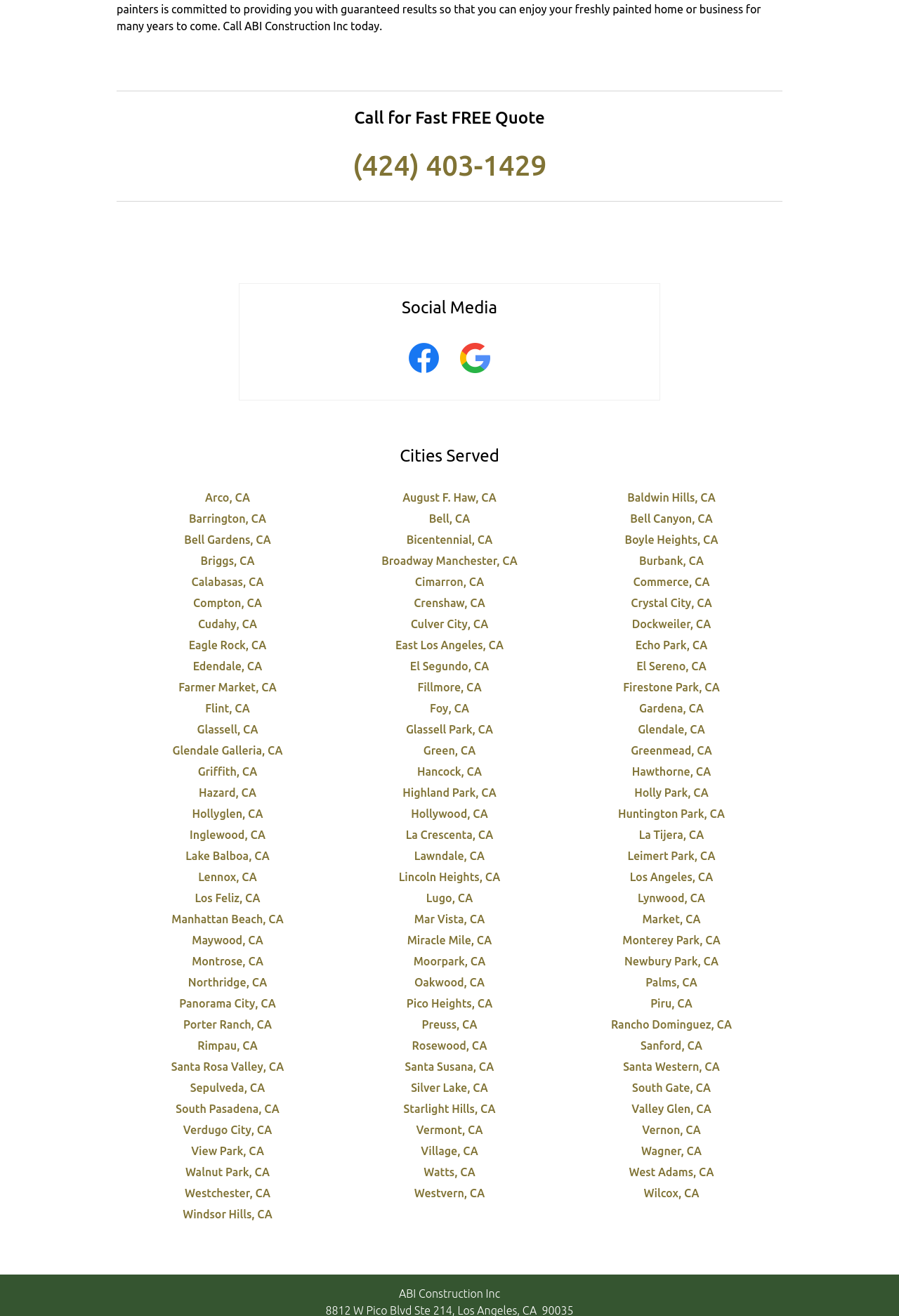What social media platforms are linked on this webpage?
Carefully examine the image and provide a detailed answer to the question.

In the 'Social Media' section, there are two links to social media platforms, which are Facebook and Google, each accompanied by an image of their respective logos.